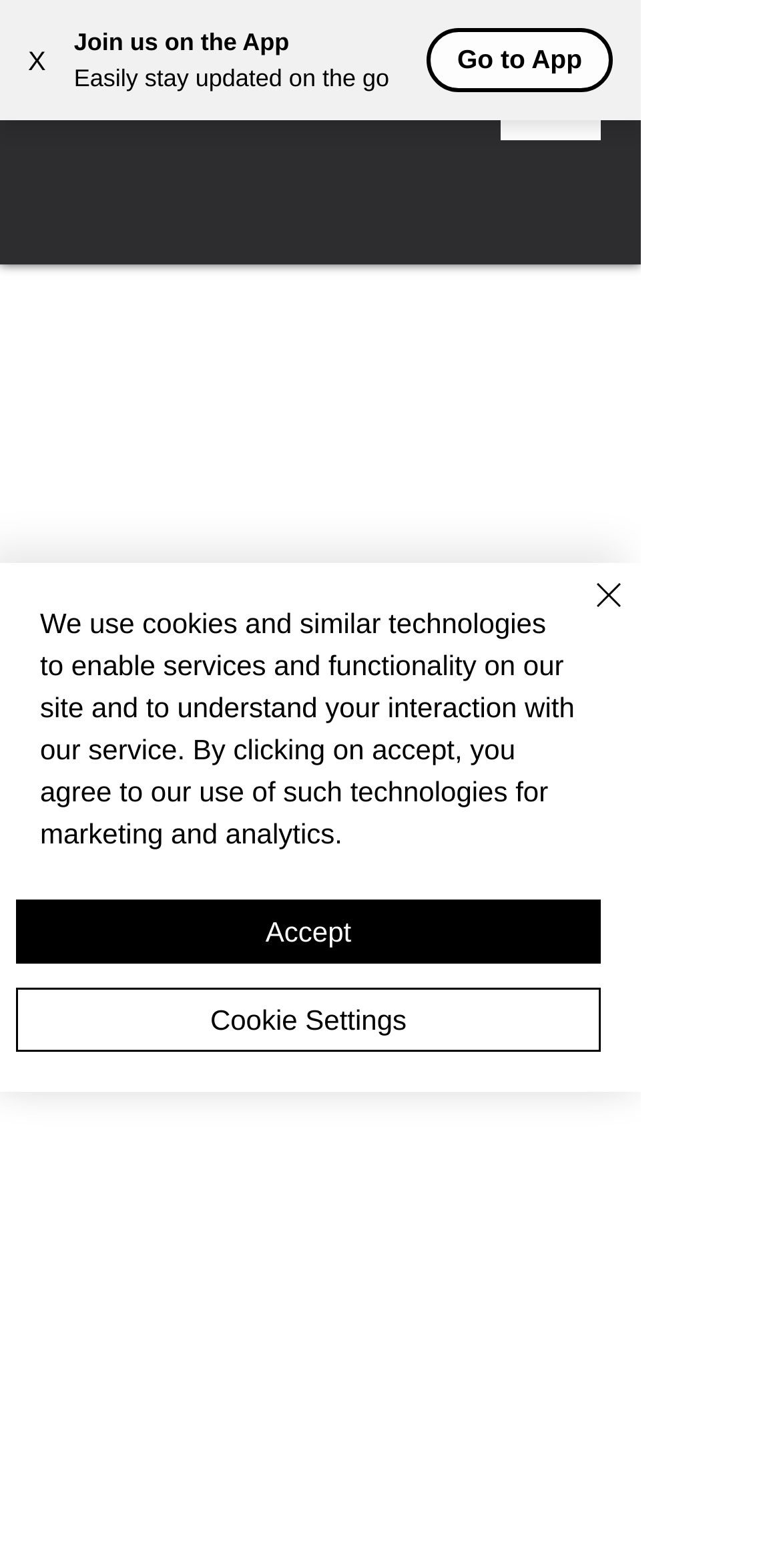Find the bounding box coordinates for the area that should be clicked to accomplish the instruction: "Open navigation menu".

[0.641, 0.026, 0.769, 0.089]